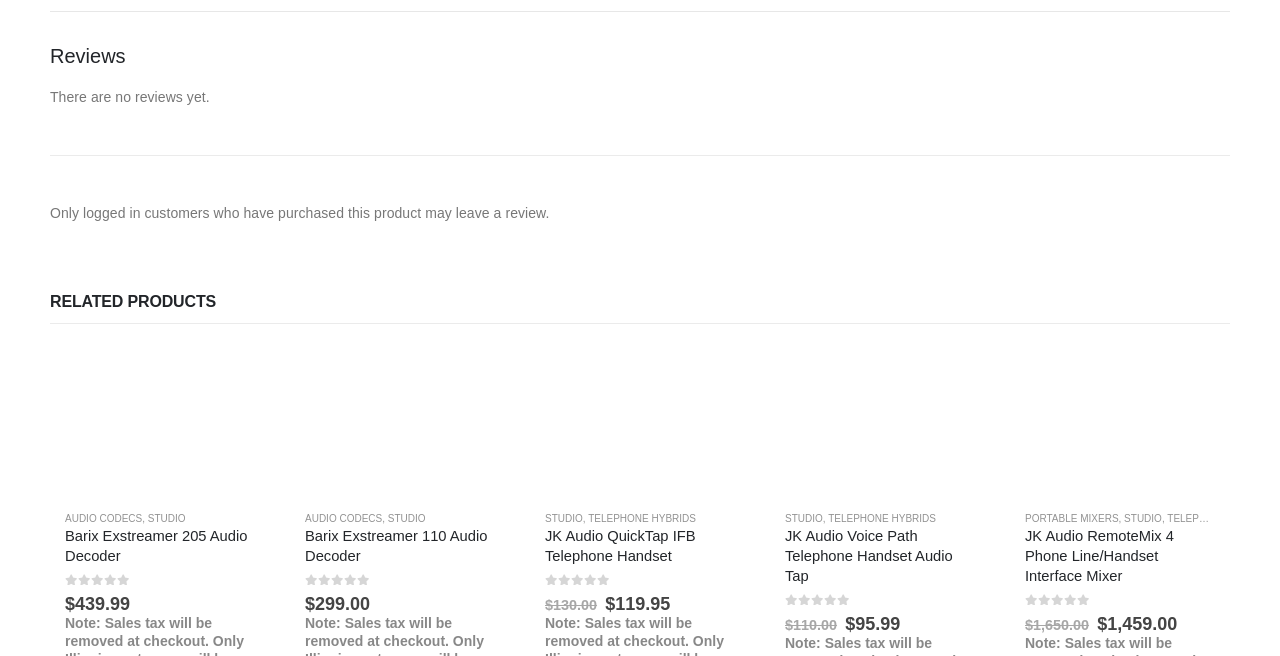Using the provided element description: "Audio Codecs", determine the bounding box coordinates of the corresponding UI element in the screenshot.

[0.051, 0.782, 0.111, 0.799]